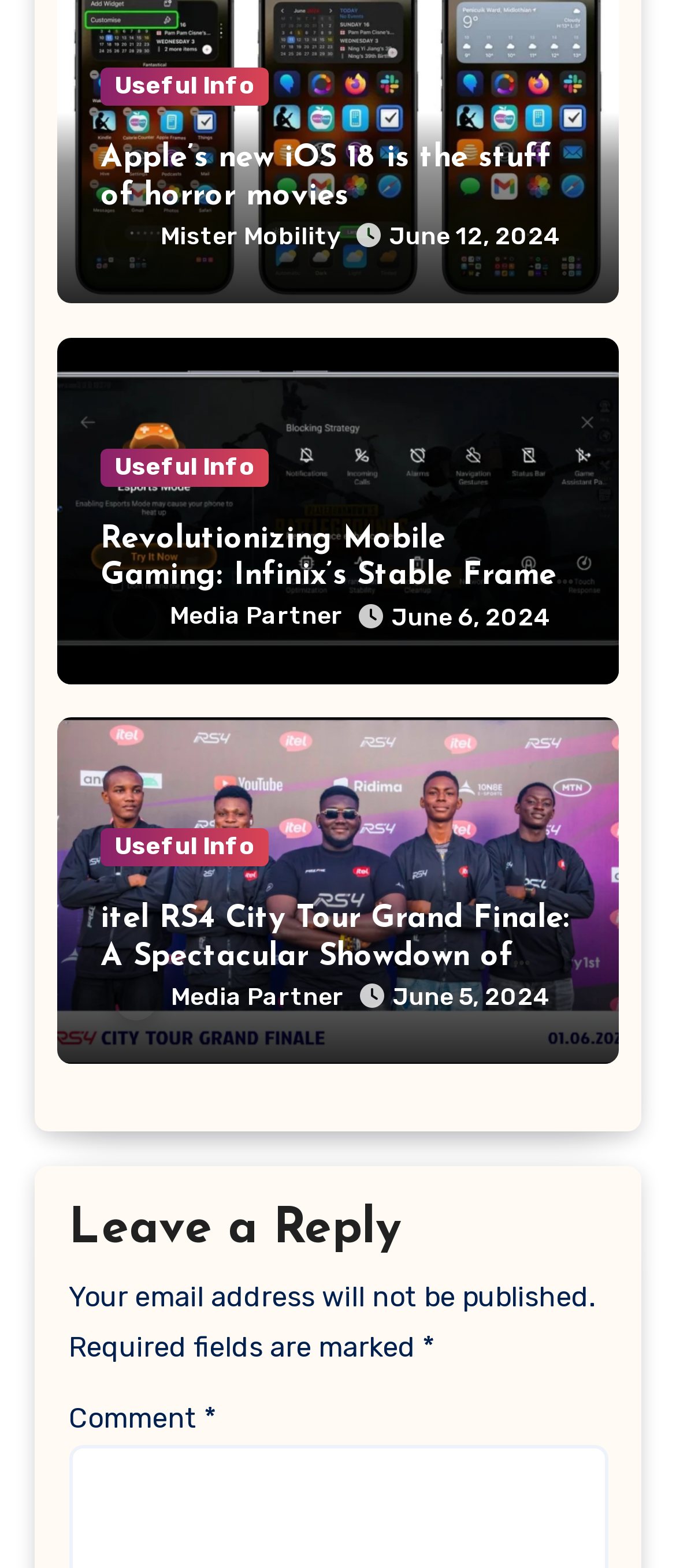Please find the bounding box coordinates of the element that you should click to achieve the following instruction: "View the avatar of Mister Mobility". The coordinates should be presented as four float numbers between 0 and 1: [left, top, right, bottom].

[0.153, 0.138, 0.217, 0.166]